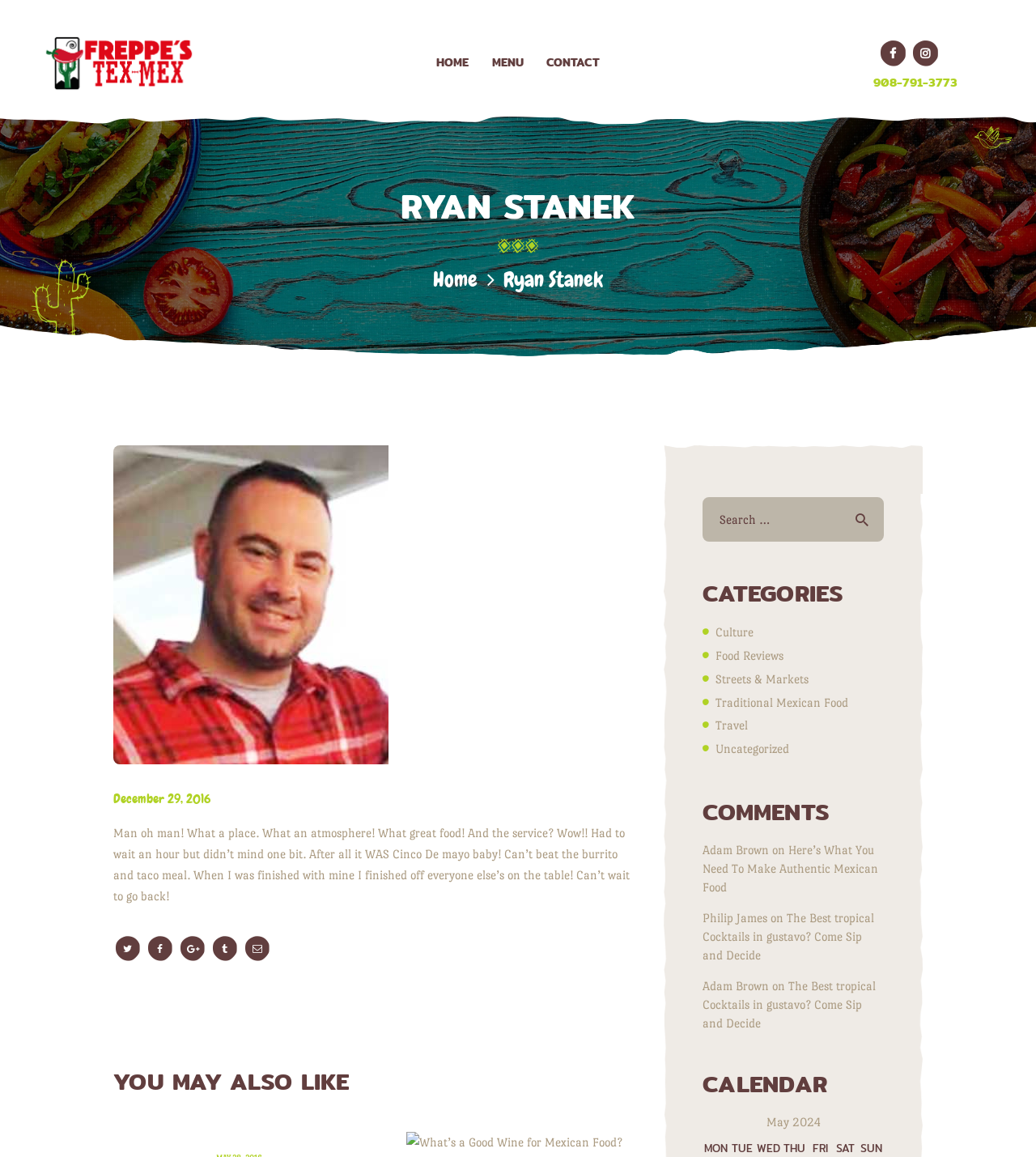Identify the coordinates of the bounding box for the element described below: "parent_node: HOME title="Scroll to top"". Return the coordinates as four float numbers between 0 and 1: [left, top, right, bottom].

[0.938, 0.907, 0.975, 0.941]